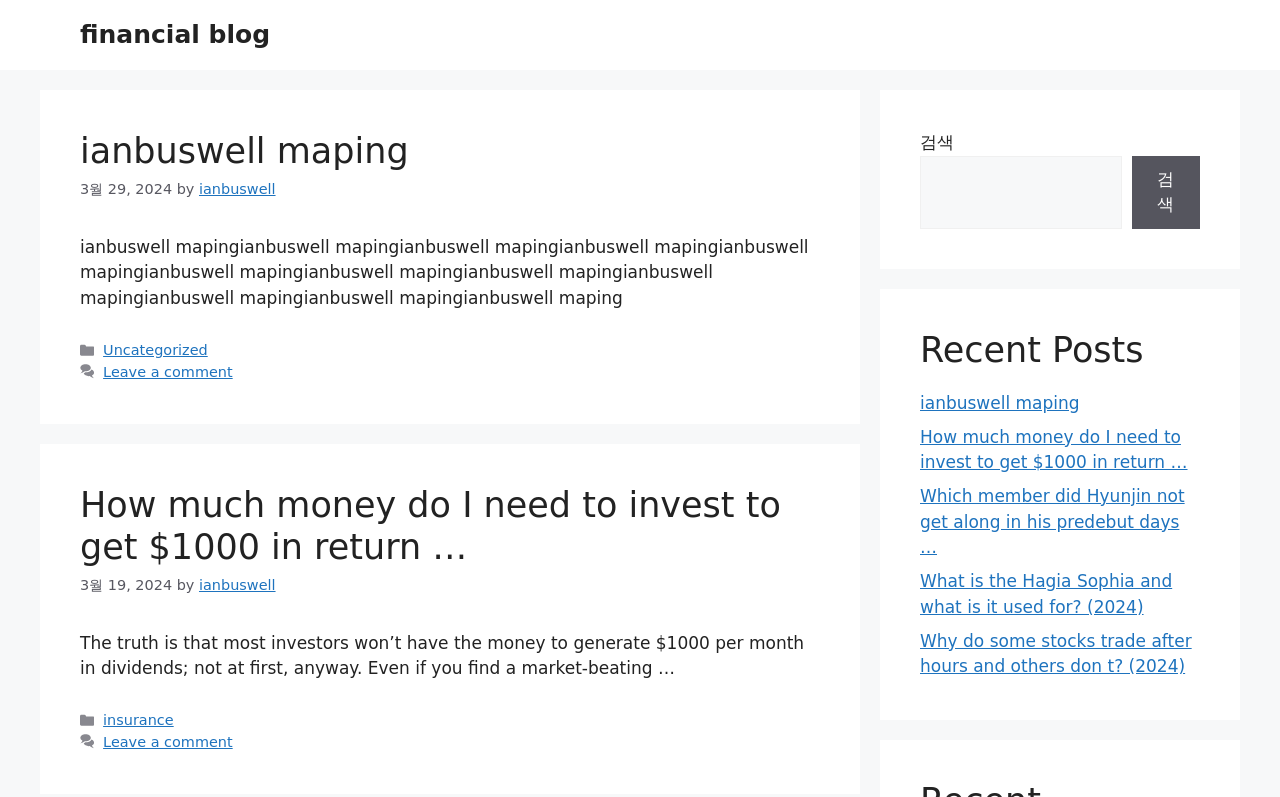Detail the various sections and features present on the webpage.

The webpage is a financial blog that displays multiple articles and features. At the top, there is a banner with the site's name, "financial blog", and a heading with the same text. Below the banner, there are two main sections: a list of articles and a complementary section.

The list of articles section is divided into two columns. The left column contains two articles, each with a heading, a time stamp, and a brief description. The first article is titled "ianbuswell maping" and has a description that spans multiple lines. The second article is titled "How much money do I need to invest to get $1000 in return …" and has a shorter description. Each article has a "Categories" section with links to categories such as "Uncategorized" and "insurance", as well as a "Leave a comment" link.

The complementary section is located on the right side of the page and contains a search bar with a button and a heading that says "Recent Posts". Below the search bar, there are four links to recent posts, including "ianbuswell maping", "How much money do I need to invest to get $1000 in return …", and two other articles.

Throughout the page, there are multiple links to different articles and categories, as well as a consistent design theme with headings, time stamps, and brief descriptions for each article.